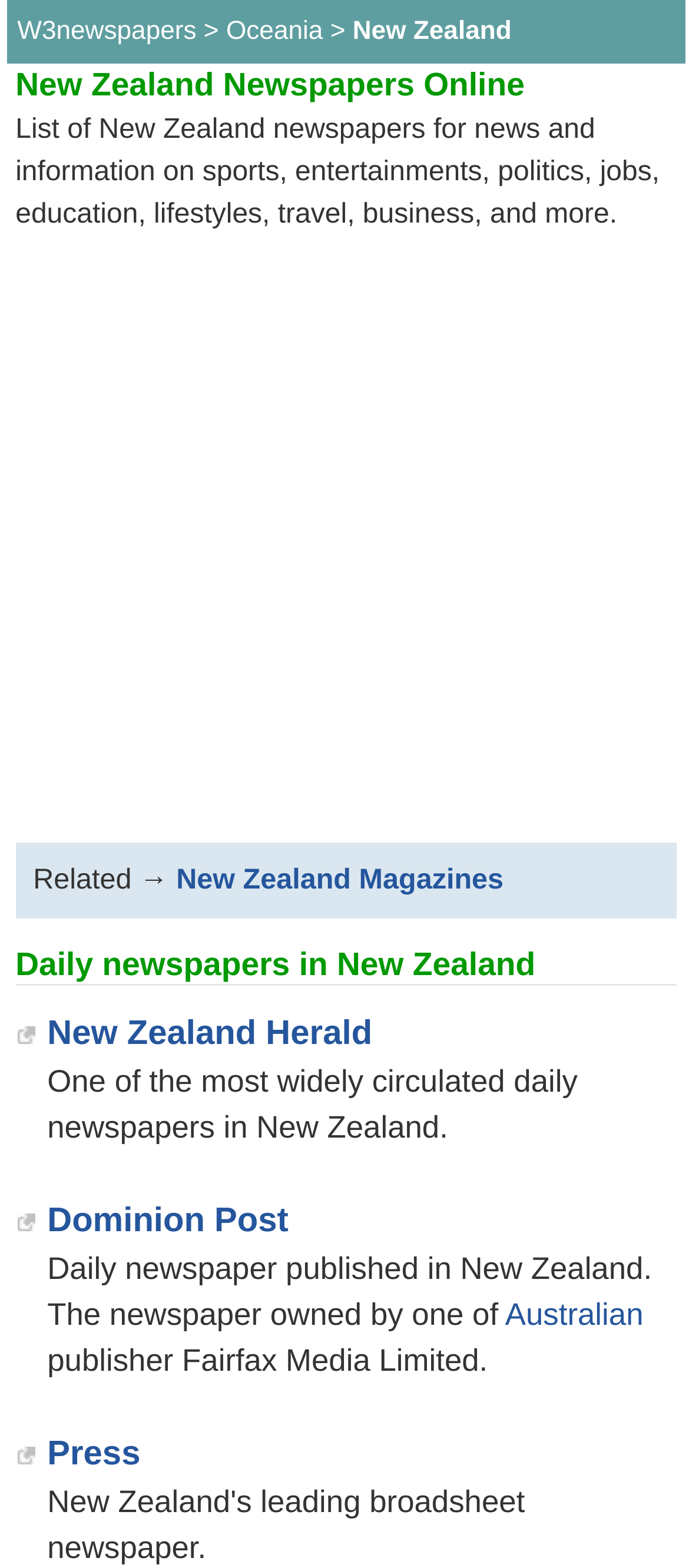Offer a detailed explanation of the webpage layout and contents.

This webpage is about New Zealand newspapers, providing a list of online newspapers for news and information on various topics. At the top, there is a navigation menu with links to "W3newspapers", "Oceania", and "New Zealand". Below the navigation menu, there is a heading that reads "New Zealand Newspapers Online". 

Underneath the heading, there is a brief description of the webpage, stating that it provides a list of New Zealand newspapers for news and information on sports, entertainment, politics, jobs, education, lifestyles, travel, business, and more. 

On the left side of the webpage, there is a large advertisement iframe that takes up most of the vertical space. To the right of the advertisement, there is a section with a heading "Related →" followed by a link to "New Zealand Magazines". 

Below the advertisement, there is a section with a heading "Daily newspapers in New Zealand". This section contains a list of daily newspapers in New Zealand, including the New Zealand Herald, Dominion Post, and Press. Each newspaper is listed with a brief description and a link to its website. The list items are marked with a bullet point.